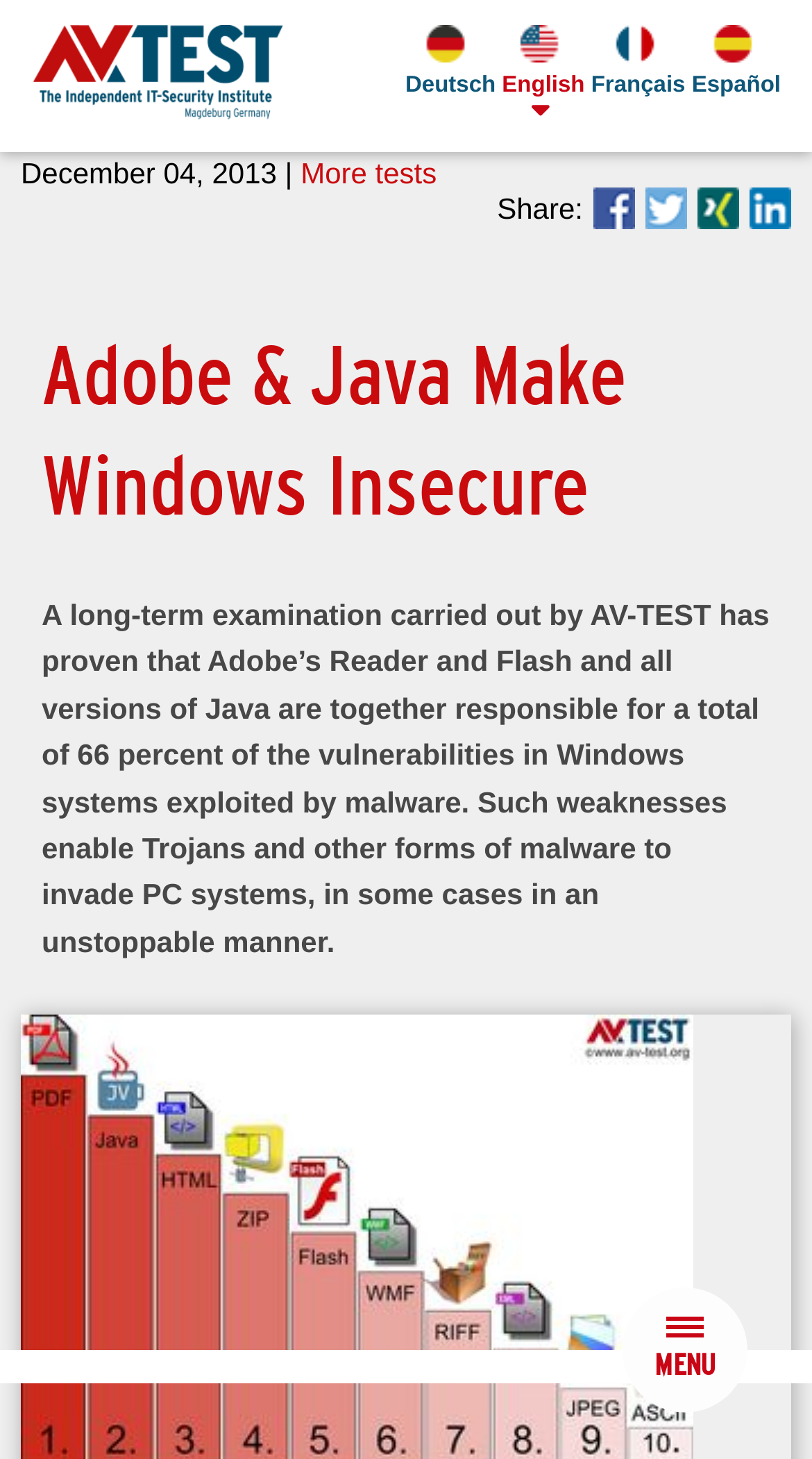Using the description "Deutsch", predict the bounding box of the relevant HTML element.

[0.491, 0.017, 0.61, 0.067]